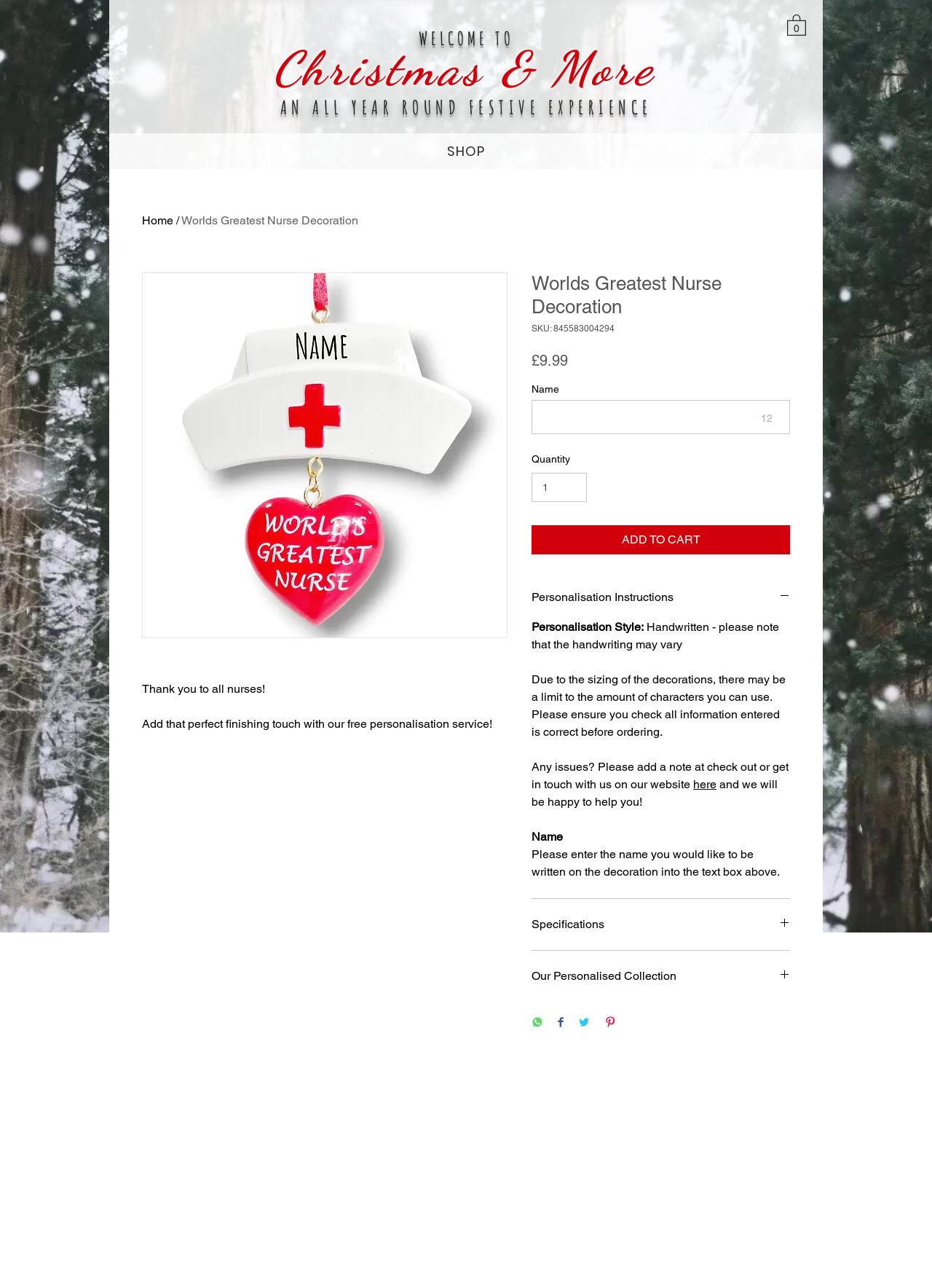Provide the bounding box coordinates for the UI element that is described by this text: "Our Personalised Collection". The coordinates should be in the form of four float numbers between 0 and 1: [left, top, right, bottom].

[0.57, 0.752, 0.848, 0.764]